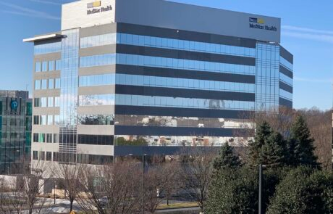What type of windows does the building have?
Please use the visual content to give a single word or phrase answer.

Large glass windows